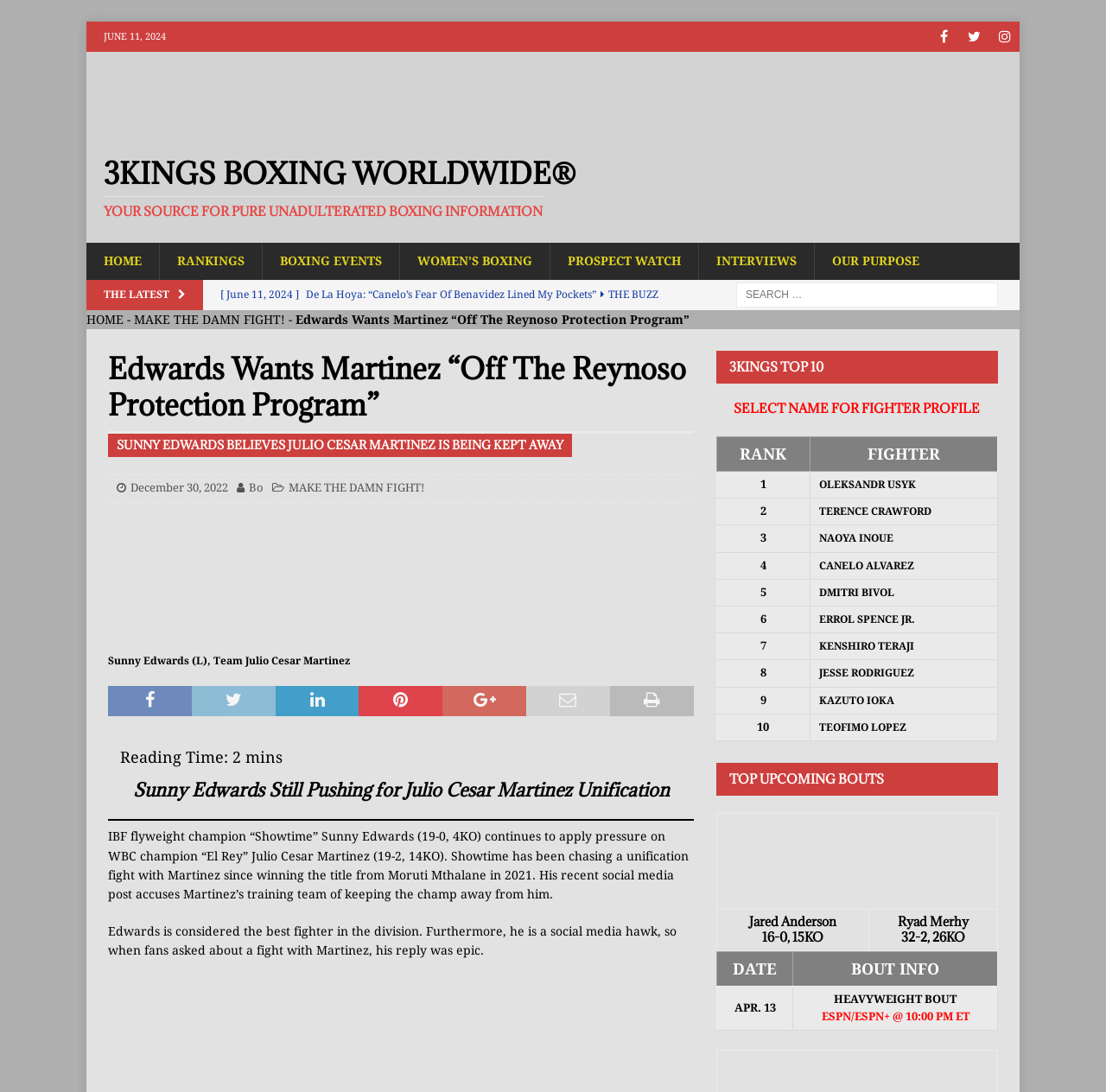Respond to the following question with a brief word or phrase:
What is the name of the boxing champion mentioned in the article?

Sunny Edwards